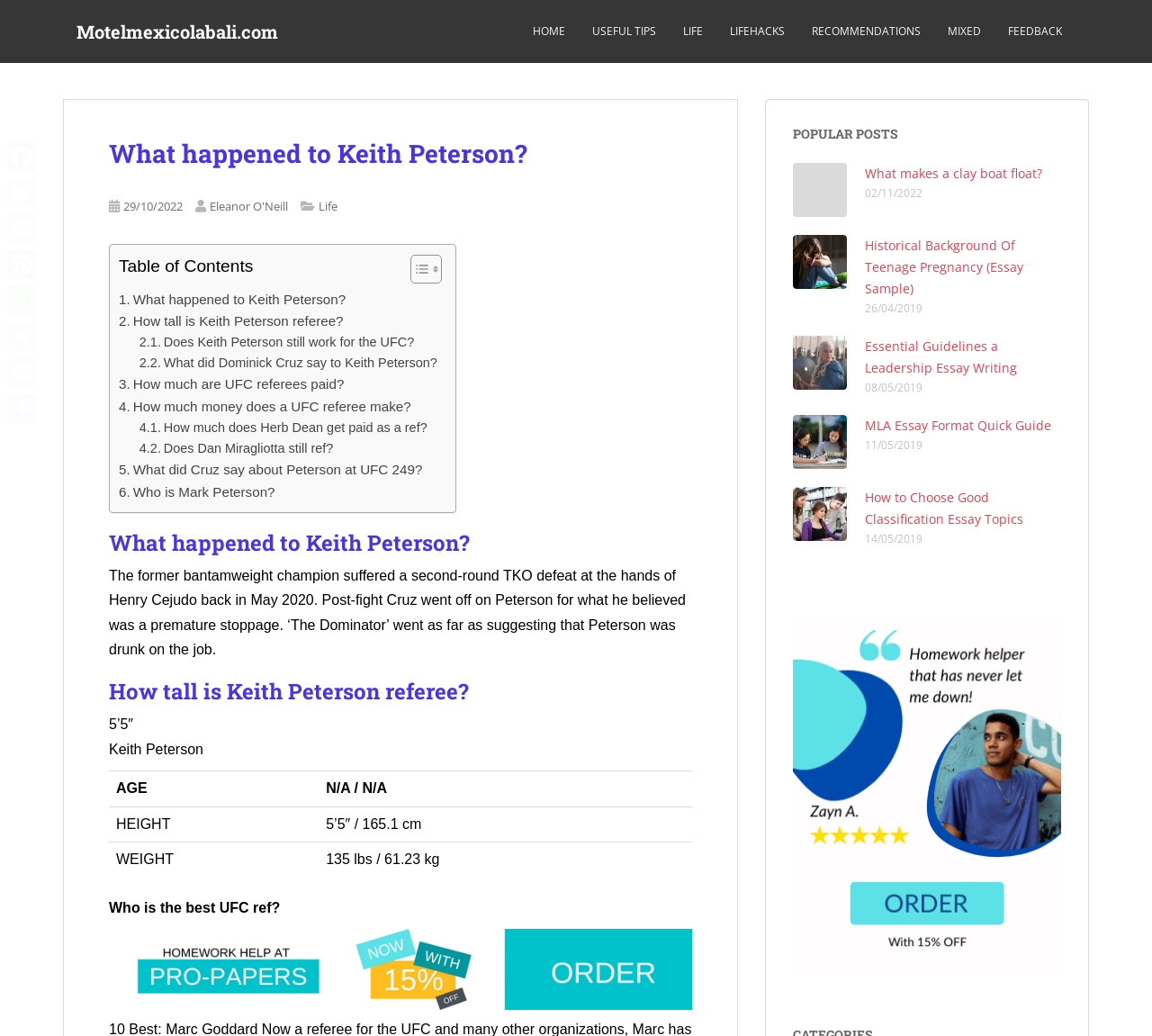Identify the coordinates of the bounding box for the element that must be clicked to accomplish the instruction: "Read the article 'What happened to Keith Peterson?'".

[0.095, 0.136, 0.601, 0.209]